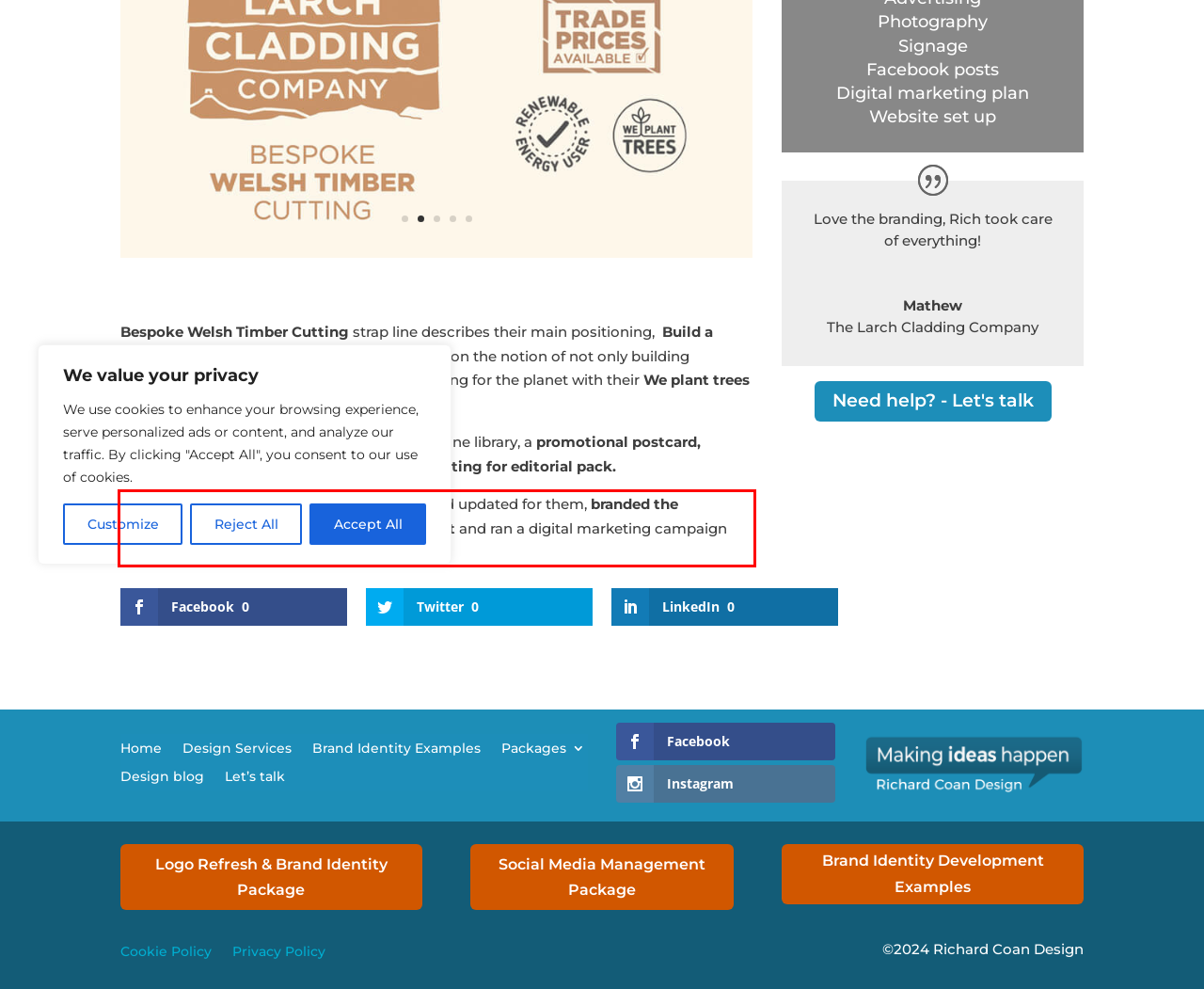View the screenshot of the webpage and identify the UI element surrounded by a red bounding box. Extract the text contained within this red bounding box.

Set up an initial web site which I managed and updated for them, branded the Facebook page, created social media content and ran a digital marketing campaign that lead to record sales!